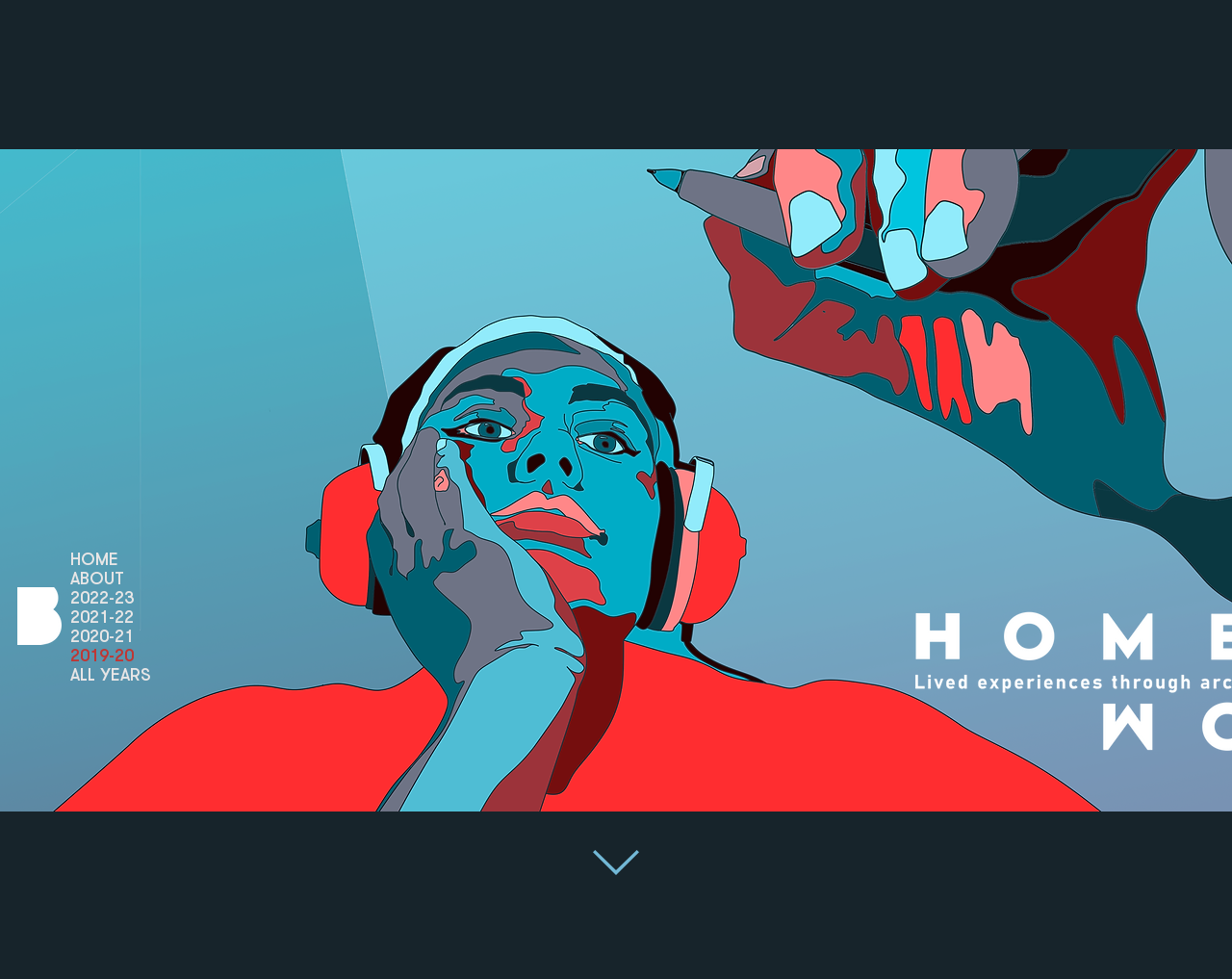Please answer the following question using a single word or phrase: 
Is there a link at the bottom right?

Yes